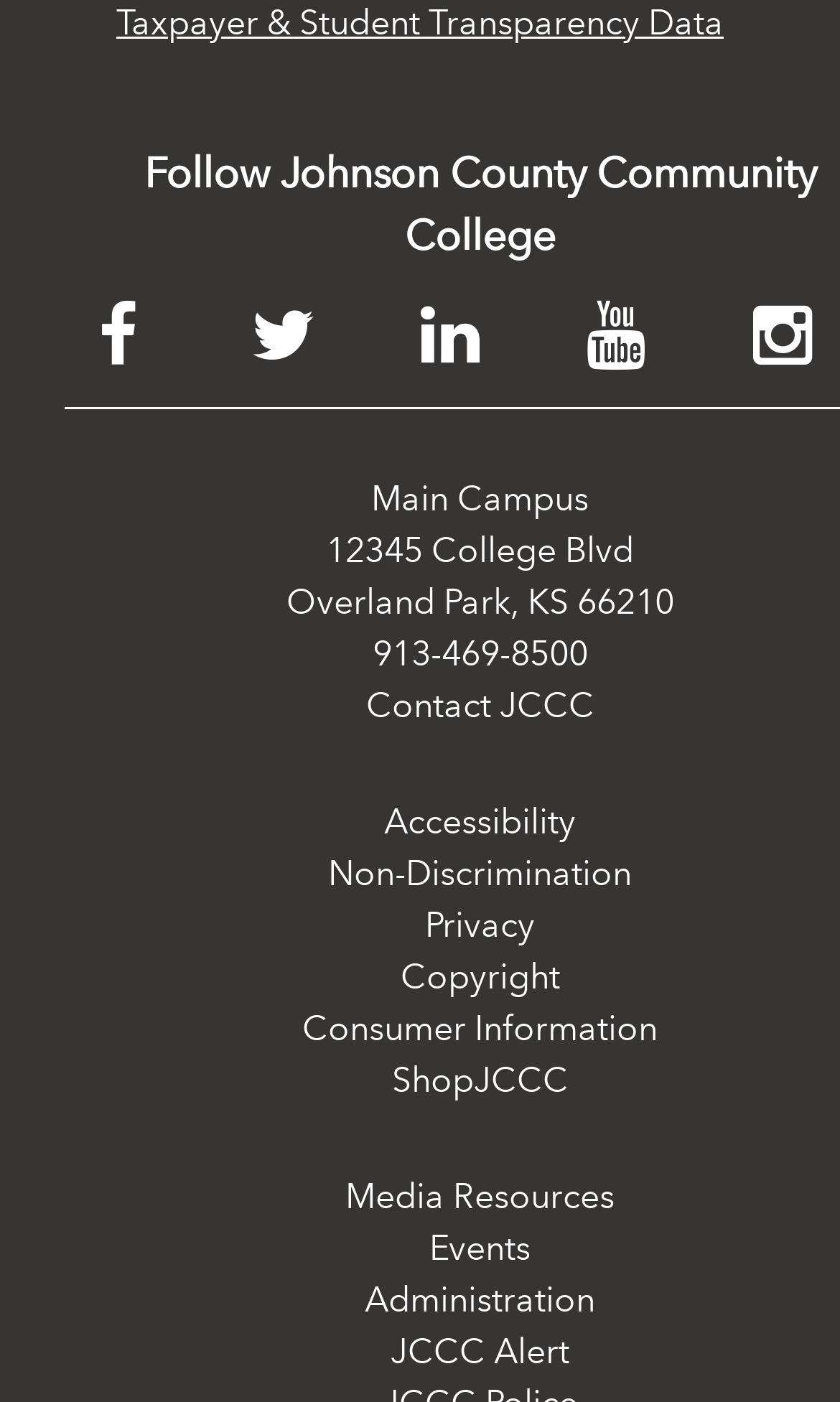Indicate the bounding box coordinates of the element that must be clicked to execute the instruction: "Contact JCCC". The coordinates should be given as four float numbers between 0 and 1, i.e., [left, top, right, bottom].

[0.435, 0.489, 0.707, 0.518]